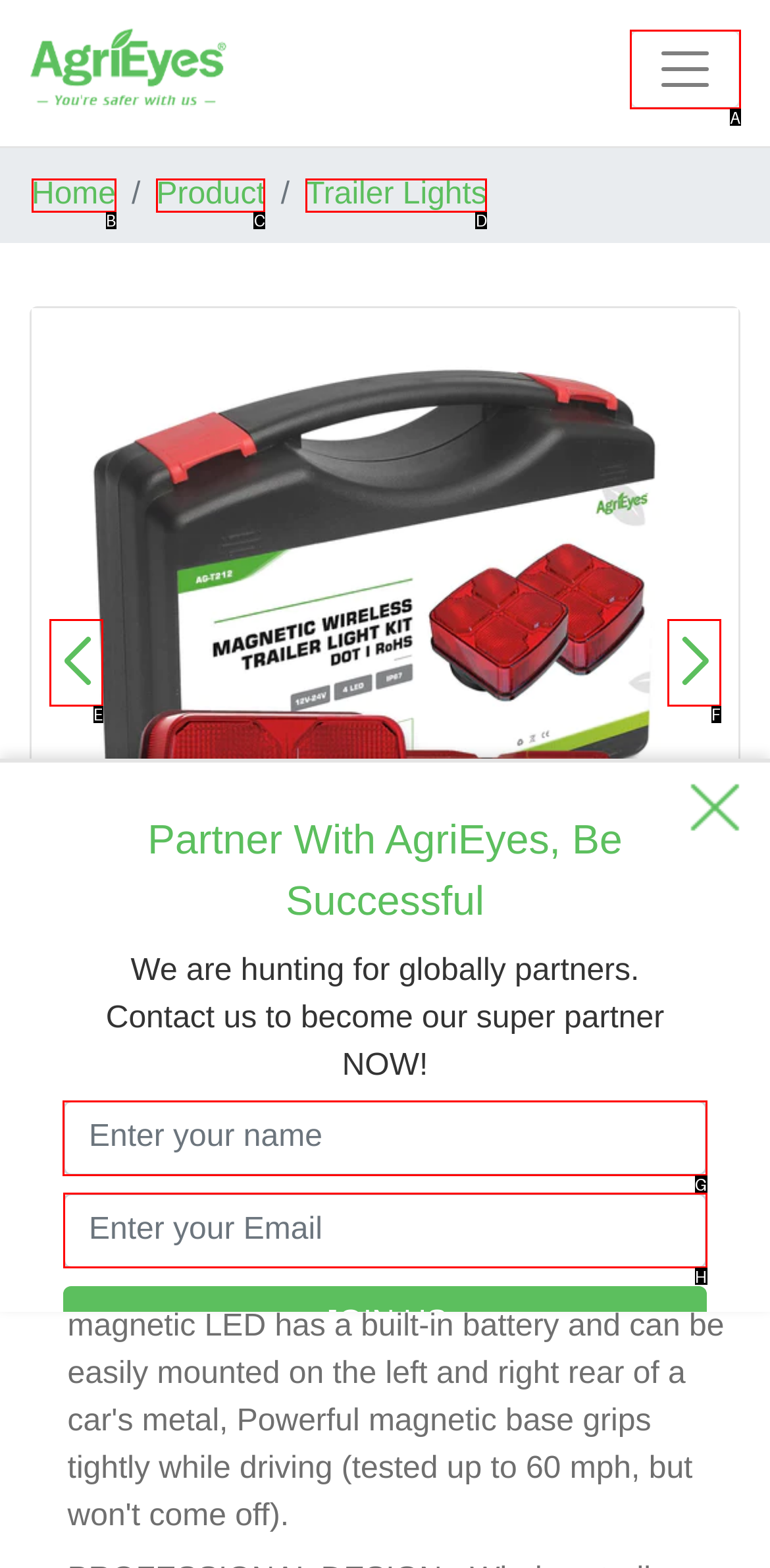Find the appropriate UI element to complete the task: Enter your name. Indicate your choice by providing the letter of the element.

G